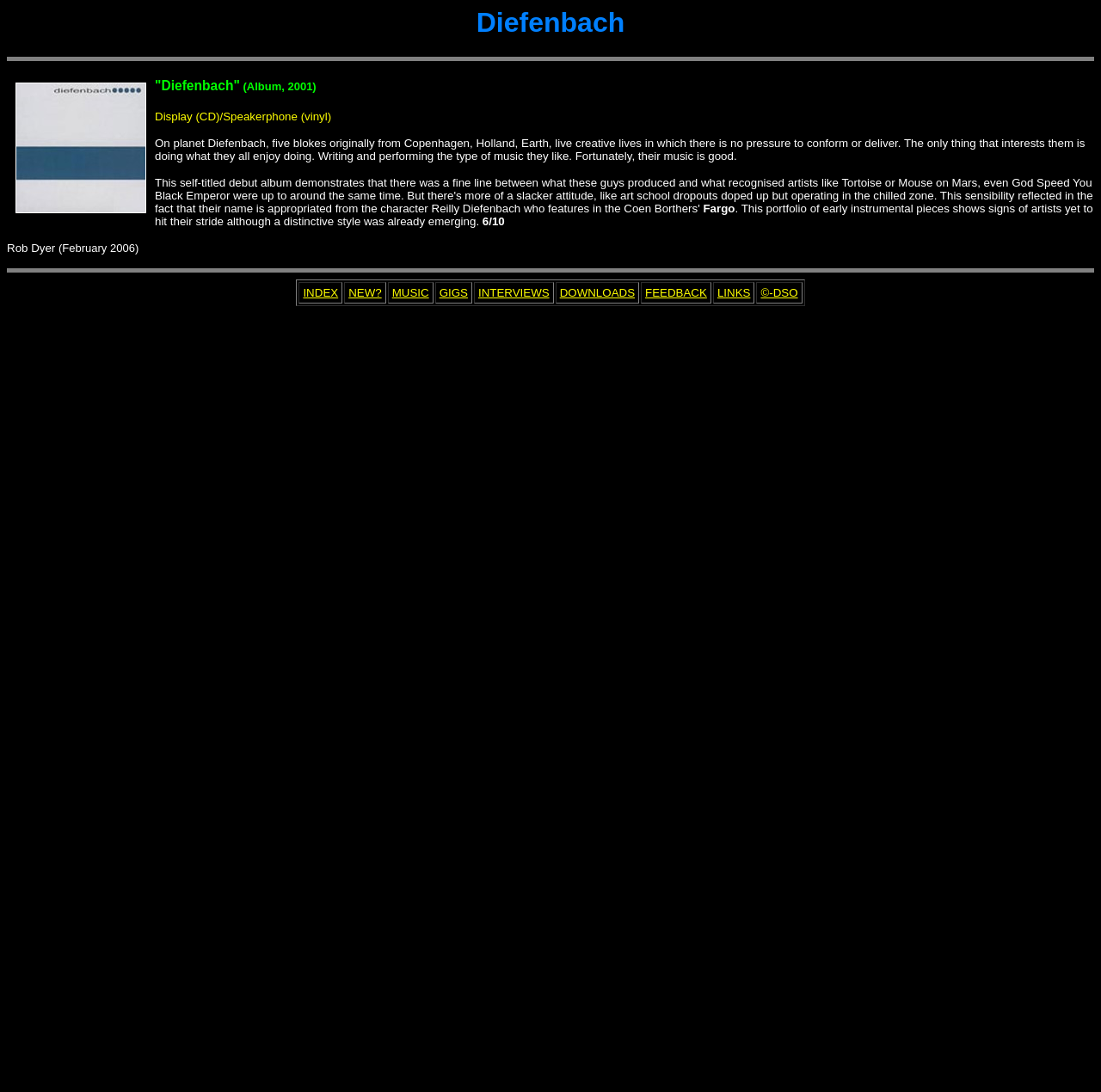Give a complete and precise description of the webpage's appearance.

This webpage appears to be a music review page, specifically for the album "Diefenbach" released in 2001. At the top, there is a heading with the album title, followed by a horizontal separator. Below the separator, there is a heading with the album title again, accompanied by a small image of the album sleeve.

To the right of the album sleeve image, there is a block of text describing the band's creative approach to music, stating that they write and perform the type of music they enjoy without pressure to conform. Below this text, there are two lines of text, one mentioning "Fargo" and the other describing the album as a portfolio of early instrumental pieces.

On the right side of the page, there is a rating of 6/10, and below it, the reviewer's name, "Rob Dyer", and the review date, "February 2006". 

Further down the page, there is a horizontal separator, followed by a table with several links to different sections of the website, including "INDEX", "NEW?", "MUSIC", "GIGS", "INTERVIEWS", "DOWNLOADS", "FEEDBACK", and "LINKS". The table takes up most of the page's width. At the bottom right corner of the table, there is a link to "©-DSO".